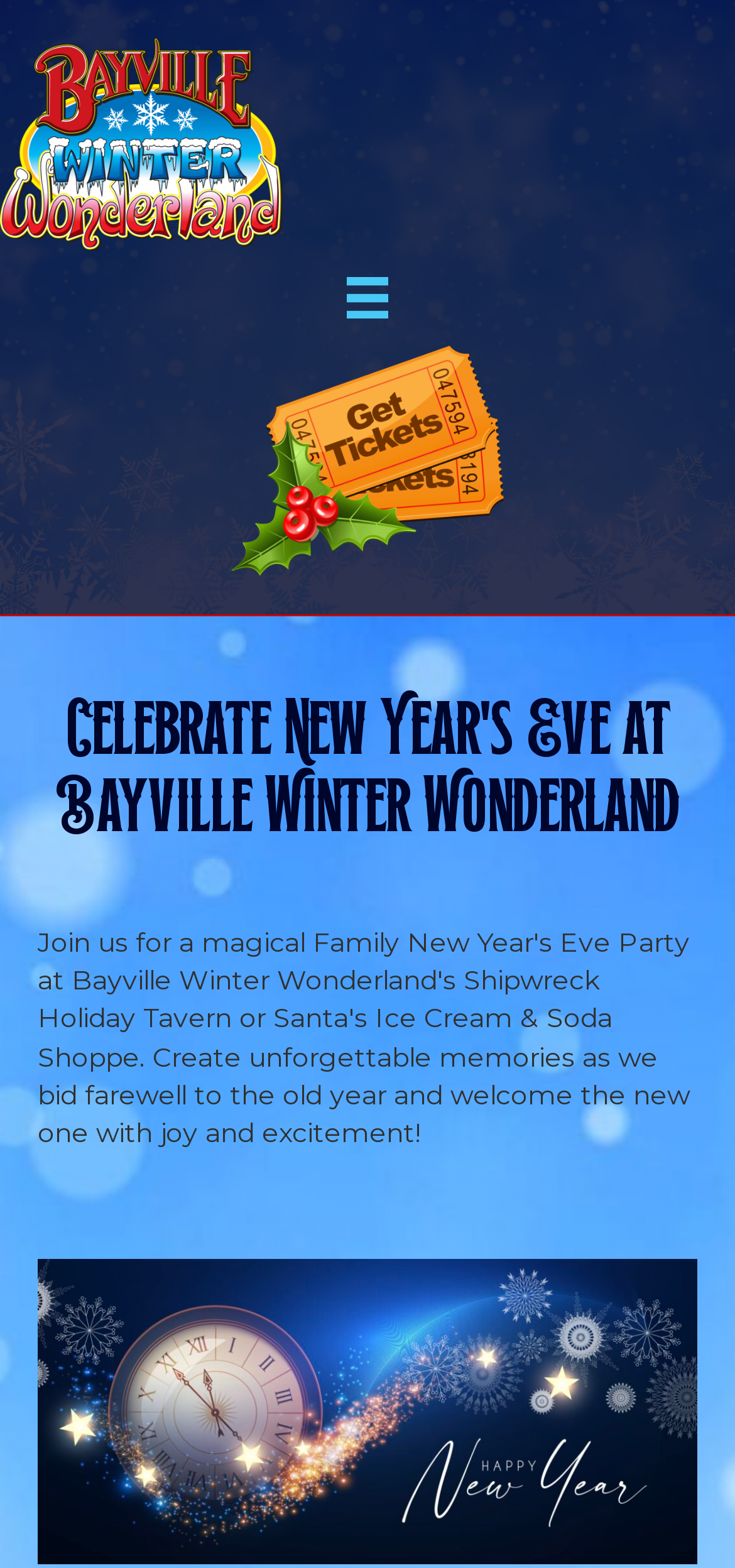Answer the question below with a single word or a brief phrase: 
What is the main theme of this webpage?

New Year's Eve celebration